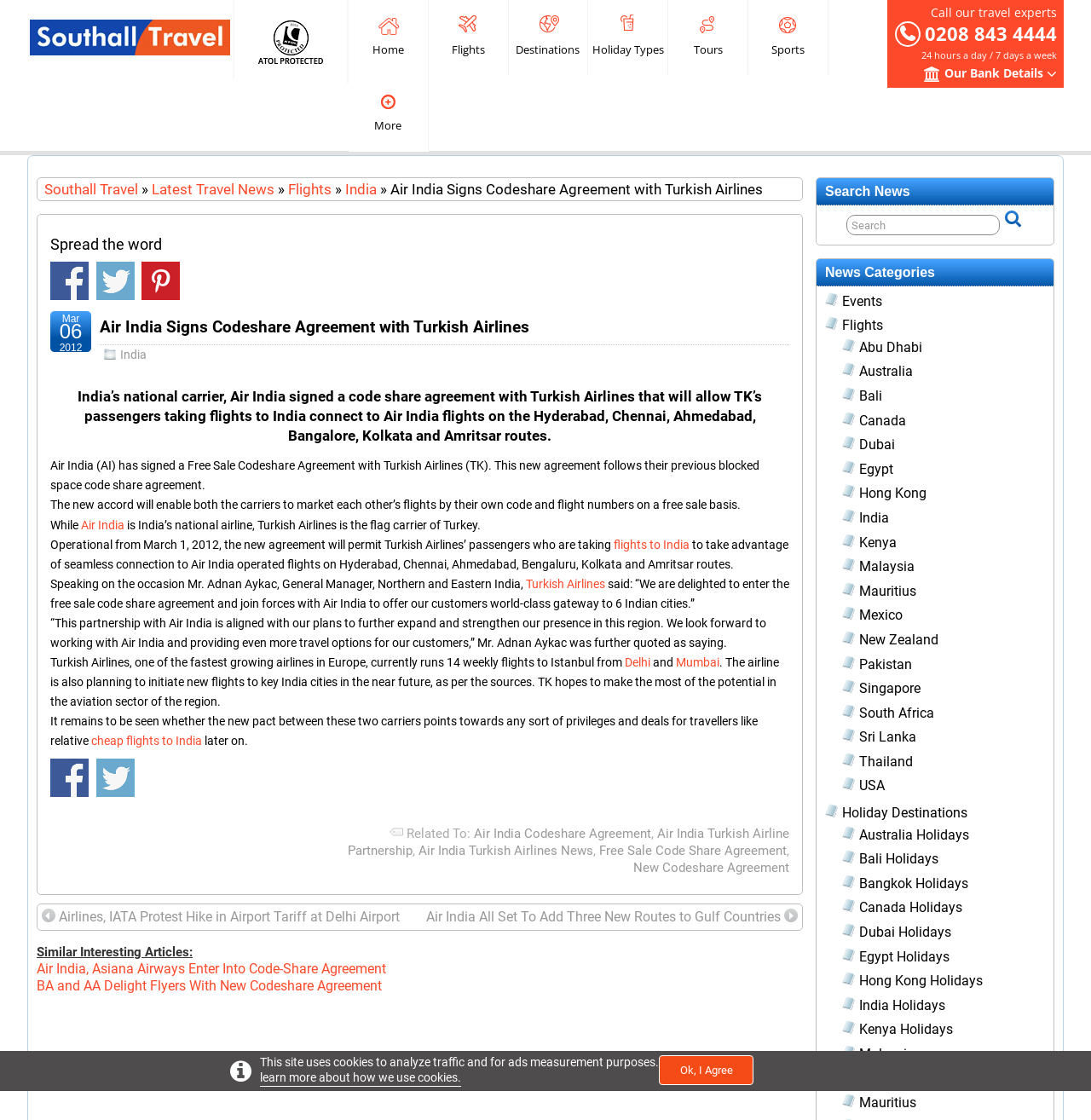Pinpoint the bounding box coordinates of the element to be clicked to execute the instruction: "Search for news".

[0.748, 0.159, 0.966, 0.183]